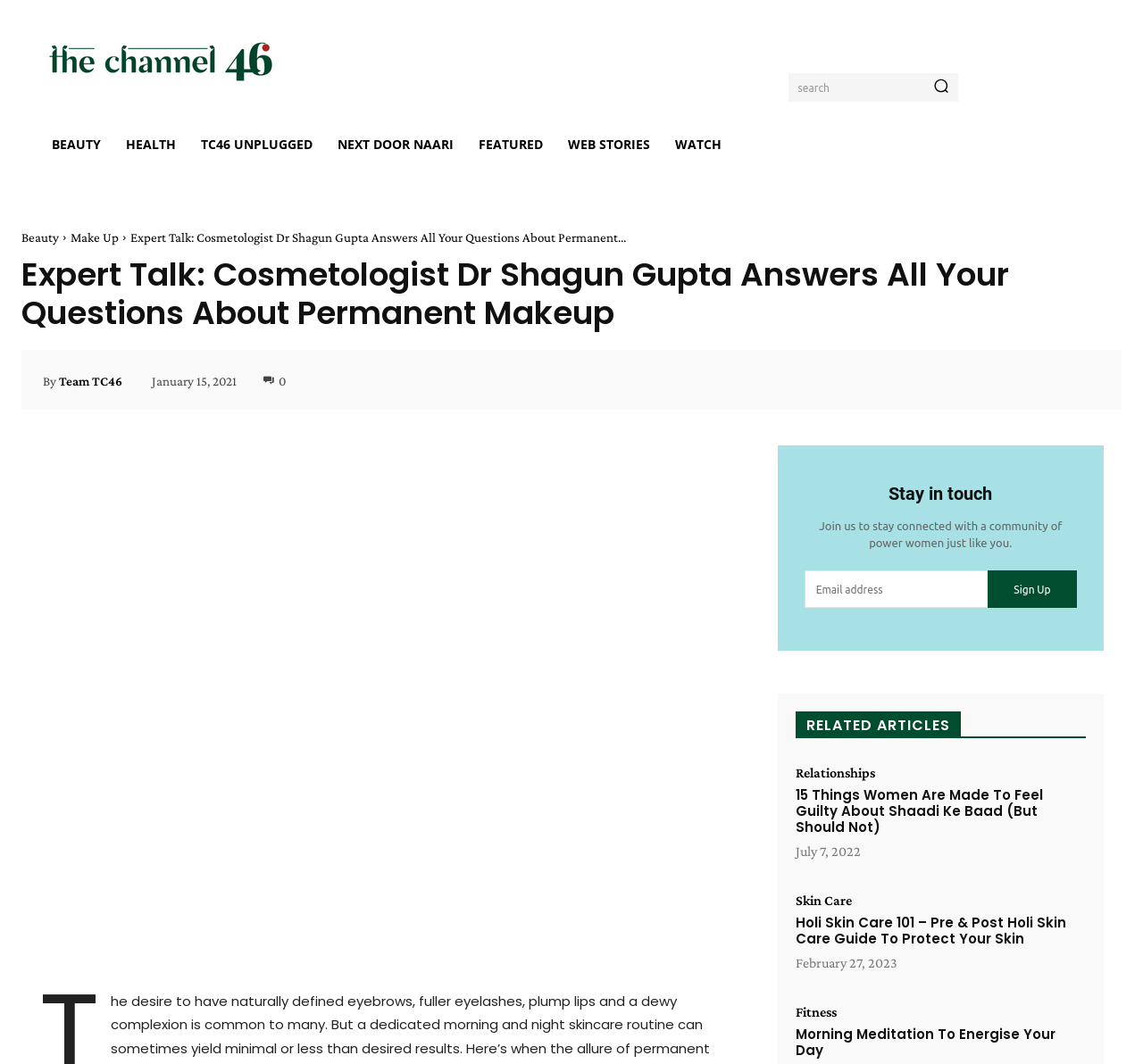How can users stay in touch with the community?
Identify the answer in the screenshot and reply with a single word or phrase.

Sign Up